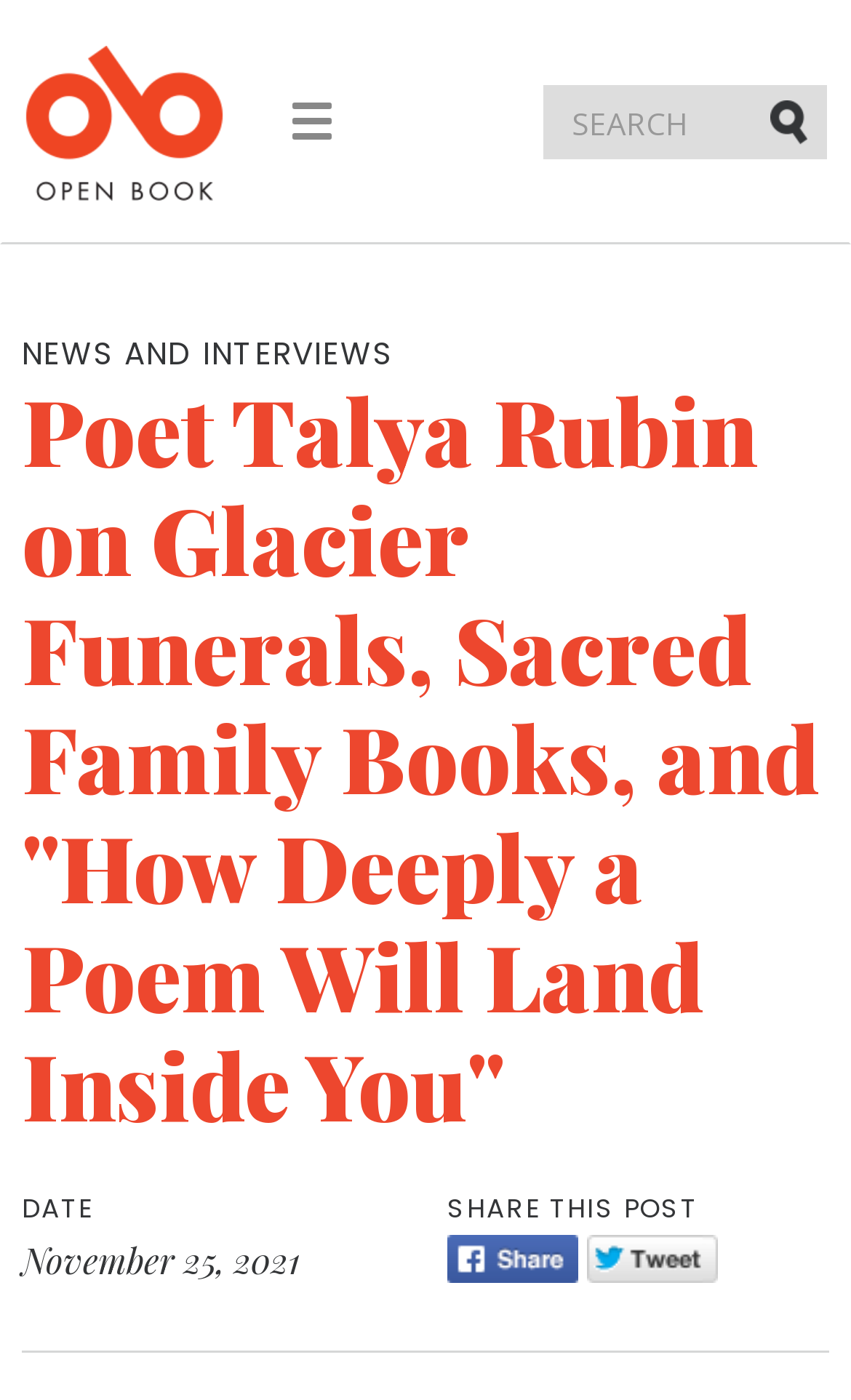Show the bounding box coordinates for the HTML element as described: "parent_node: Toggle navigation".

[0.003, 0.002, 0.315, 0.173]